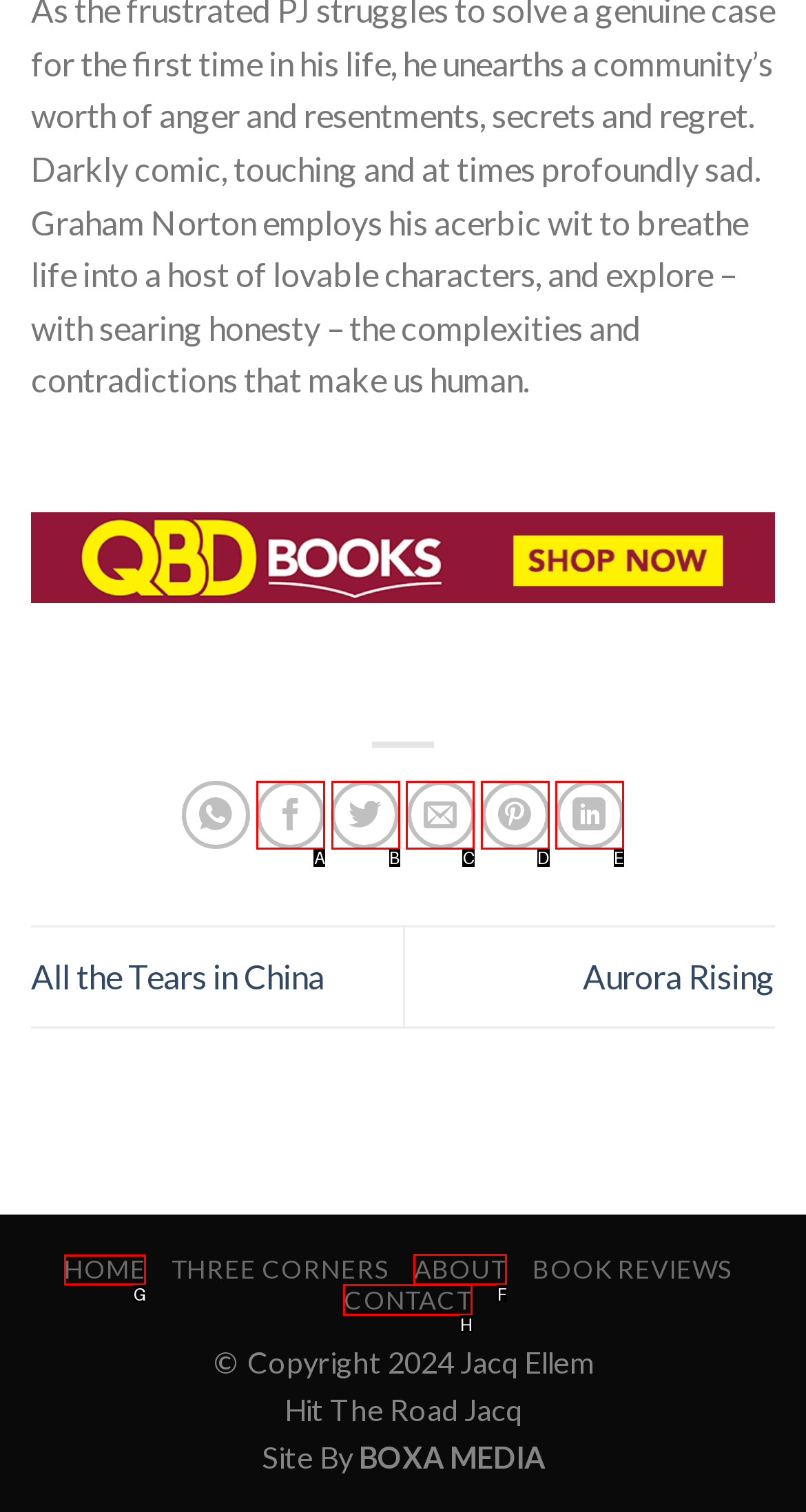Identify the correct letter of the UI element to click for this task: Go to the home page
Respond with the letter from the listed options.

G